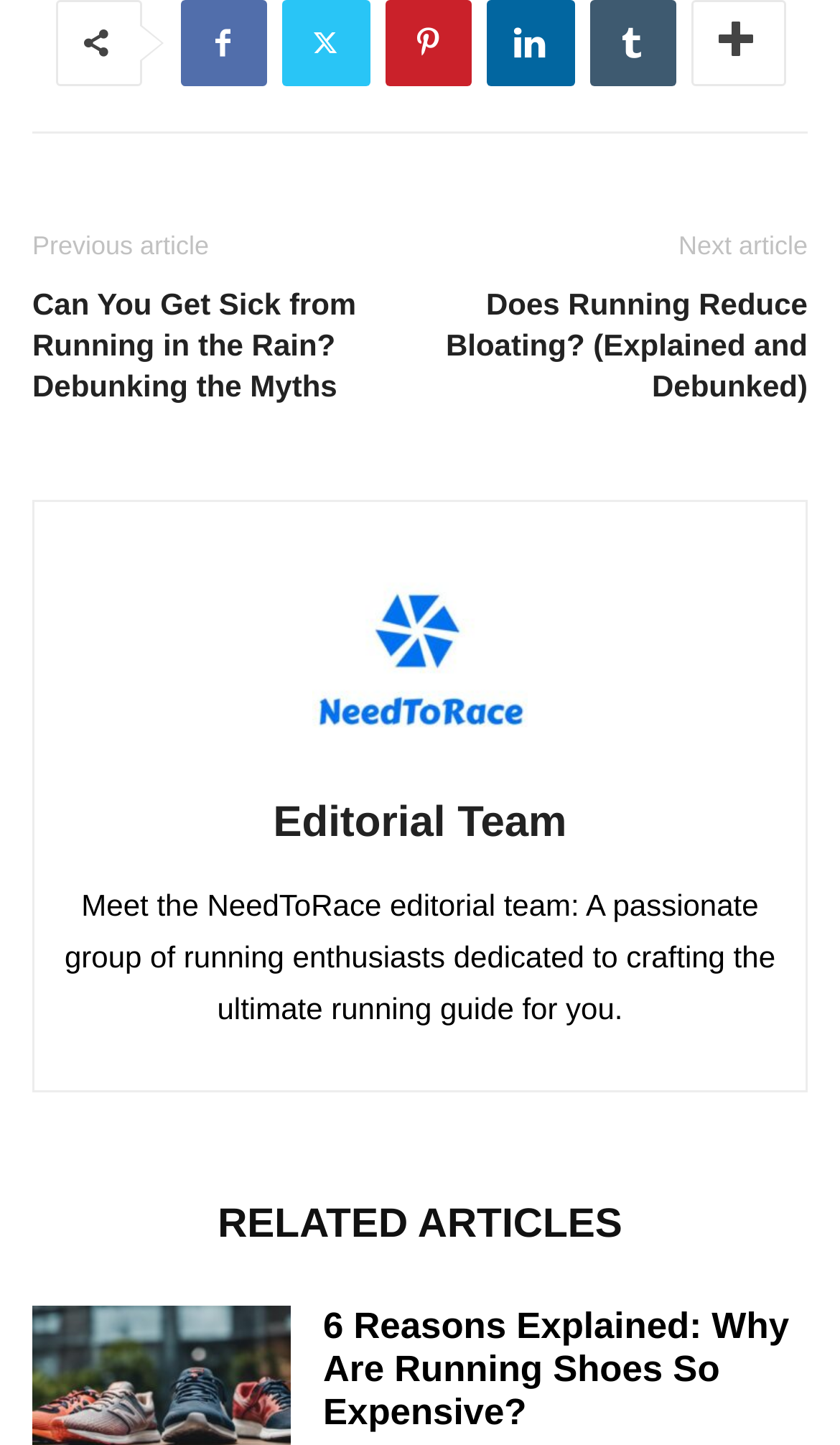Provide the bounding box coordinates of the section that needs to be clicked to accomplish the following instruction: "Learn why running shoes are expensive."

[0.385, 0.904, 0.939, 0.992]